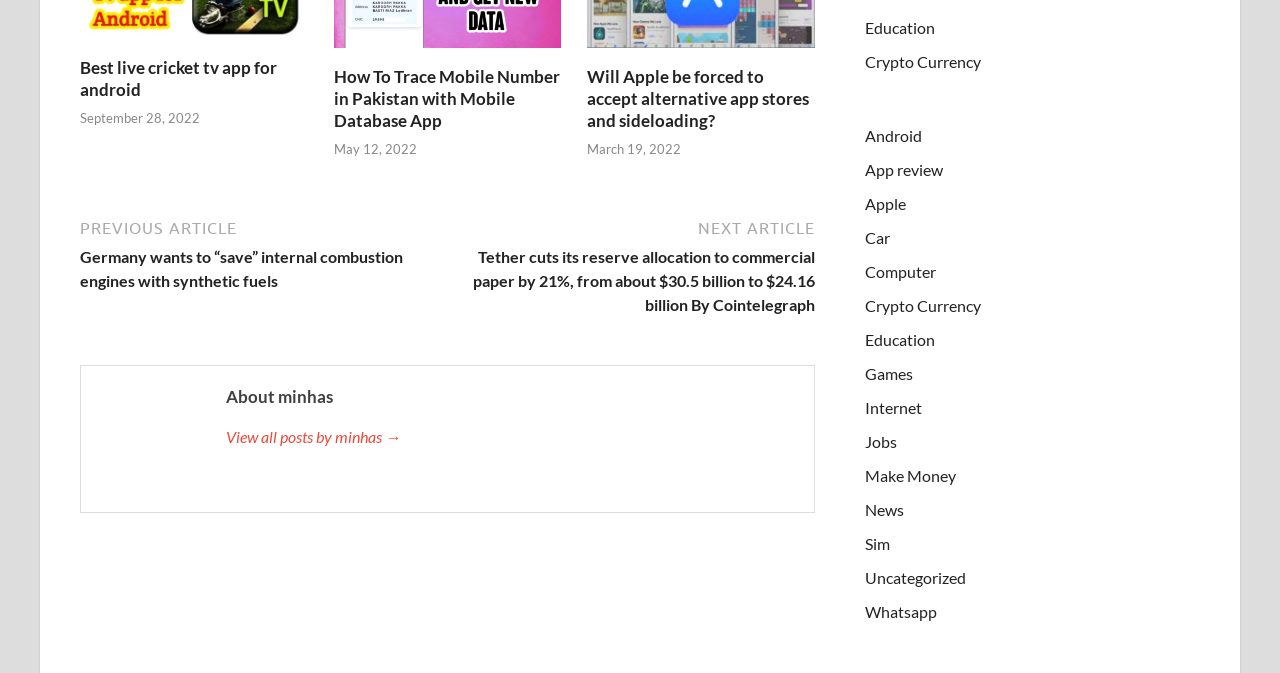Answer with a single word or phrase: 
Who is the author of the article 'About minhas'?

minhas